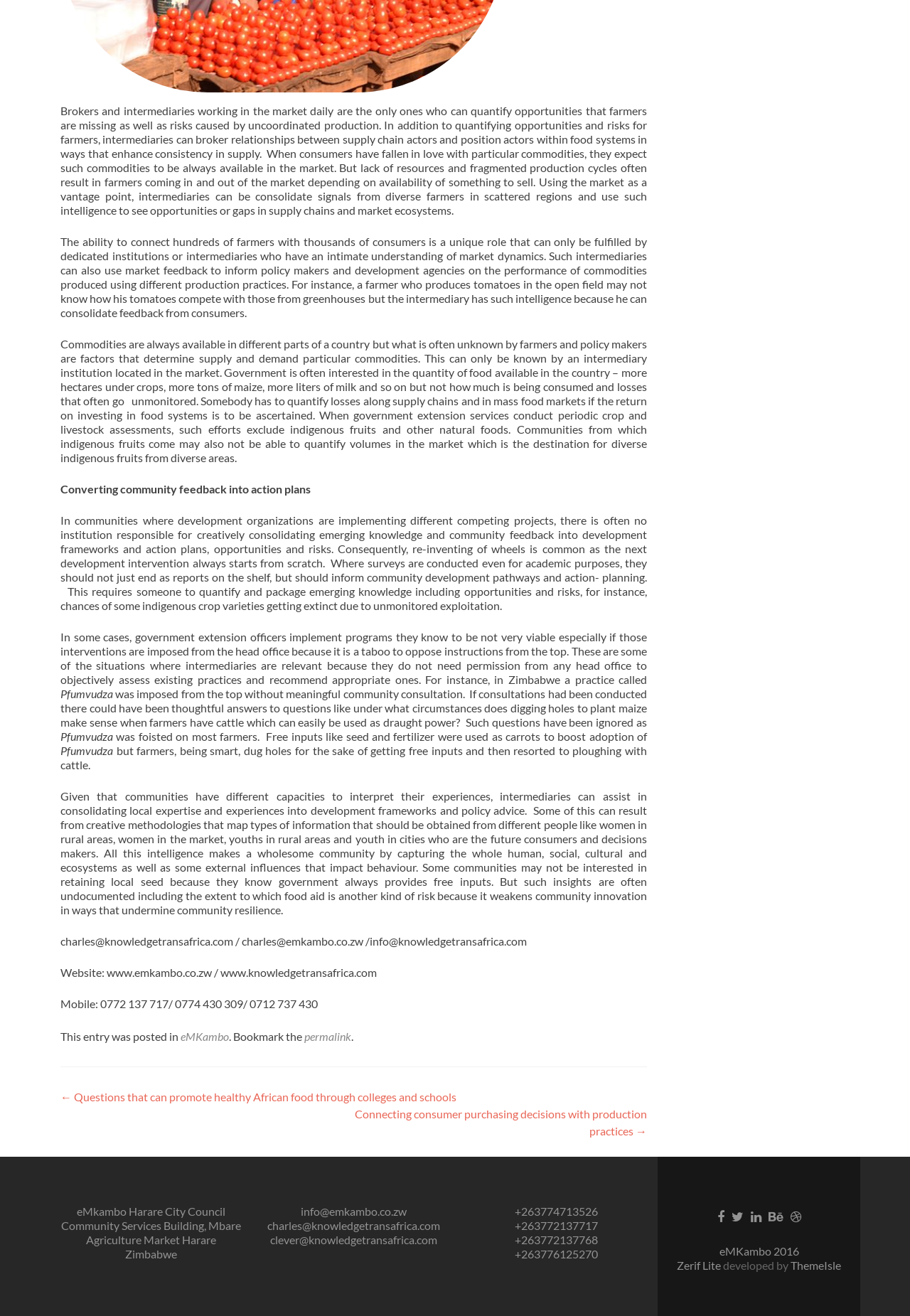For the following element description, predict the bounding box coordinates in the format (top-left x, top-left y, bottom-right x, bottom-right y). All values should be floating point numbers between 0 and 1. Description: Locksmith Brampton ONTARIO

None